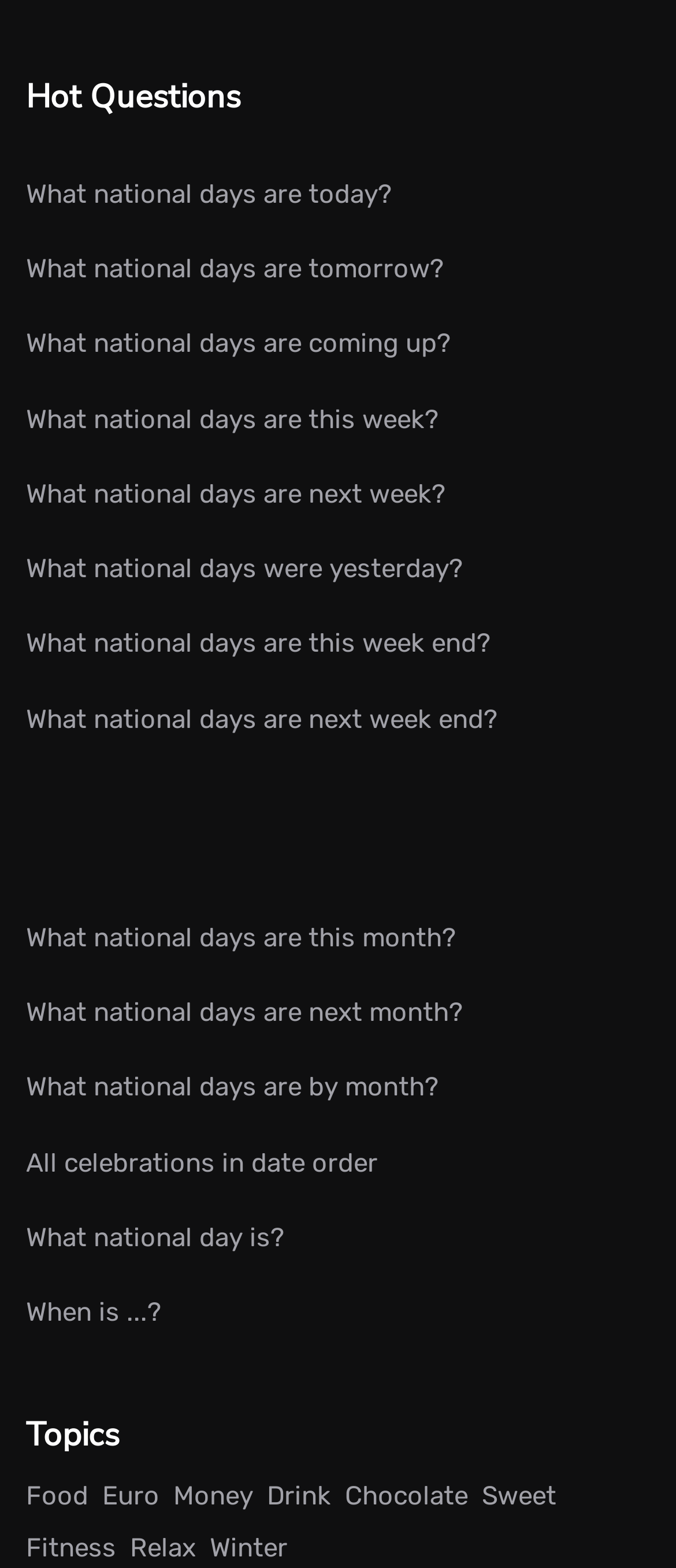Please predict the bounding box coordinates of the element's region where a click is necessary to complete the following instruction: "Click on 'What national days are today?'". The coordinates should be represented by four float numbers between 0 and 1, i.e., [left, top, right, bottom].

[0.038, 0.111, 0.962, 0.154]